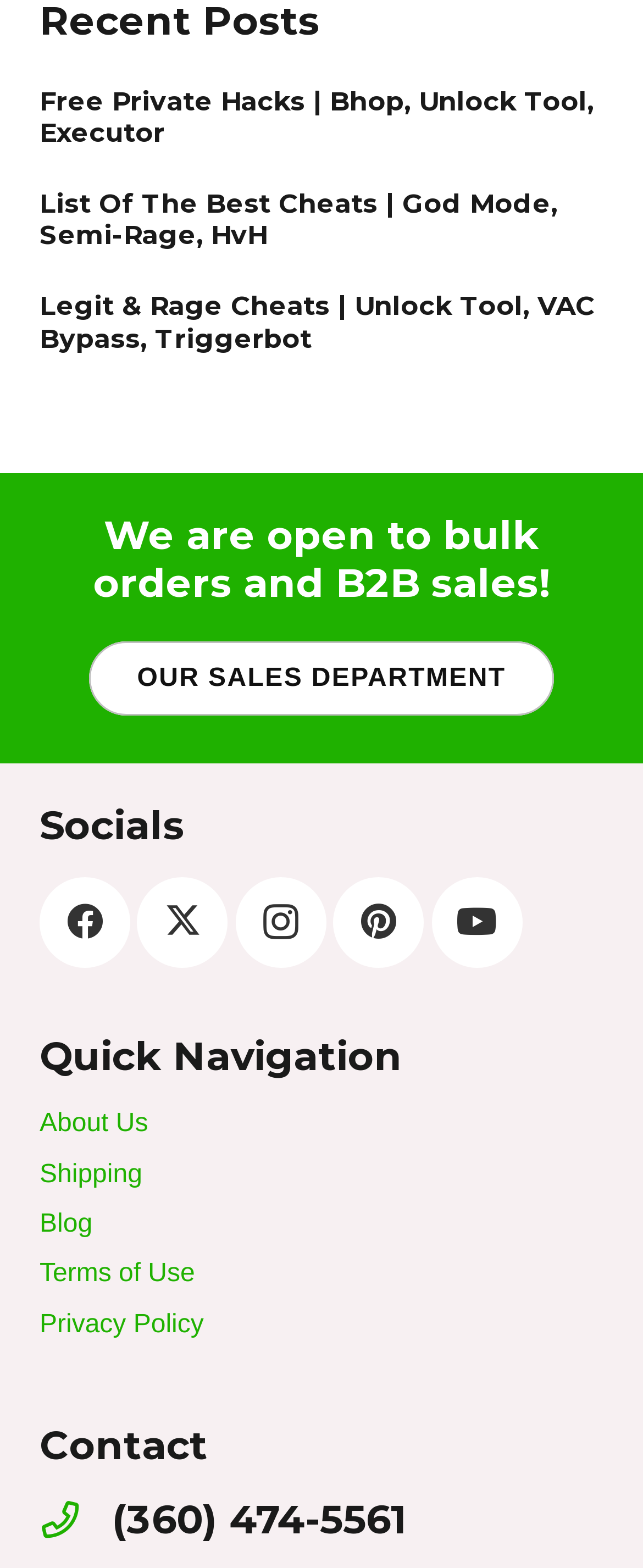Provide the bounding box coordinates of the area you need to click to execute the following instruction: "Click on Free Private Hacks".

[0.062, 0.054, 0.923, 0.094]